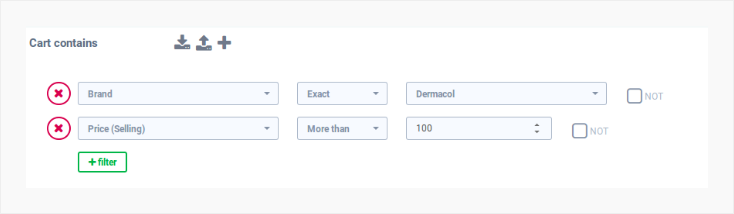What is the minimum price specified in the price filter?
Utilize the information in the image to give a detailed answer to the question.

The answer can be obtained by looking at the price filter, which indicates 'More than 100' in the context of the selling price, implying that the minimum price specified is 100.